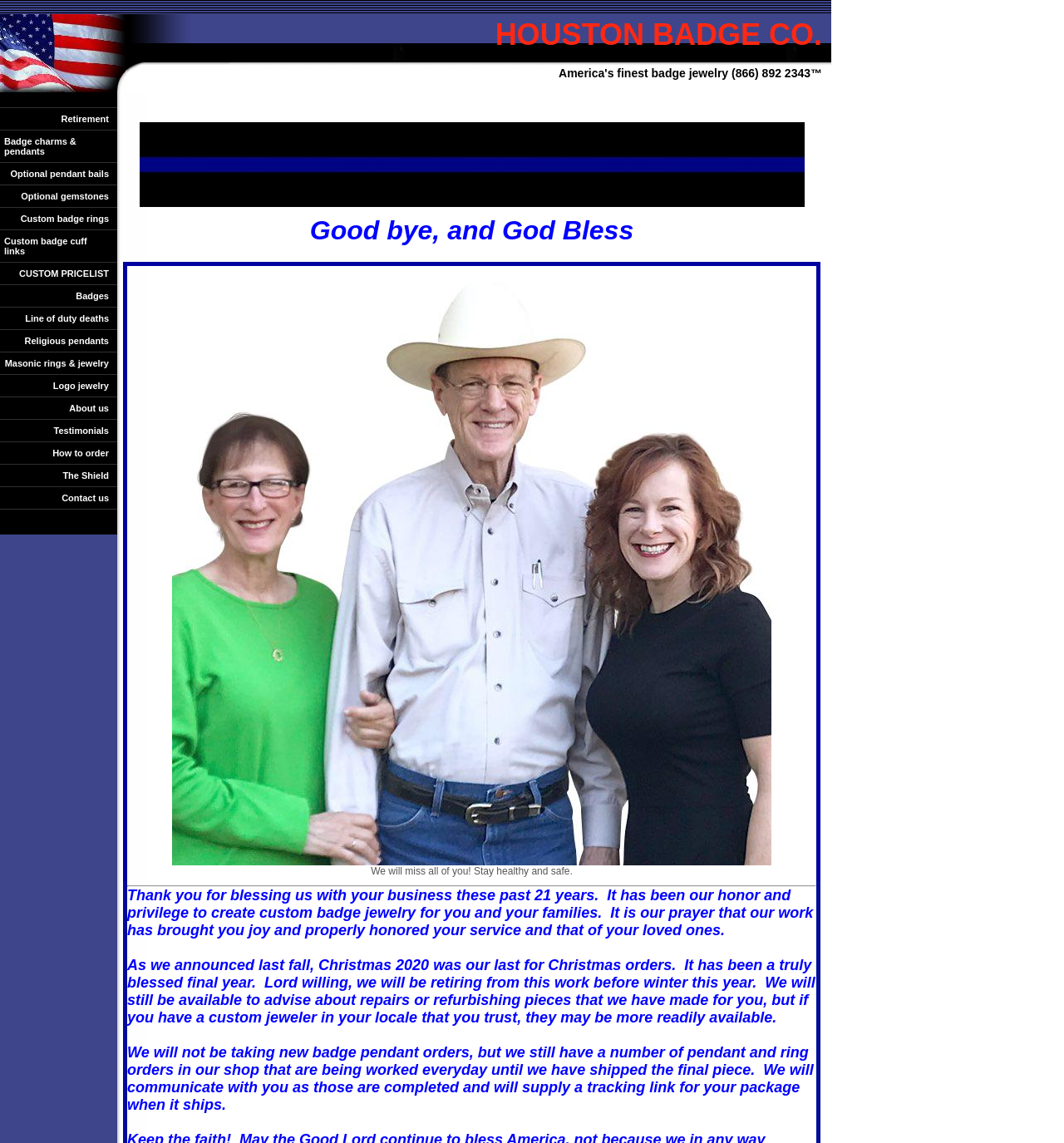Answer the question using only a single word or phrase: 
What is the message conveyed by the text at the bottom of the webpage?

Closure of new orders